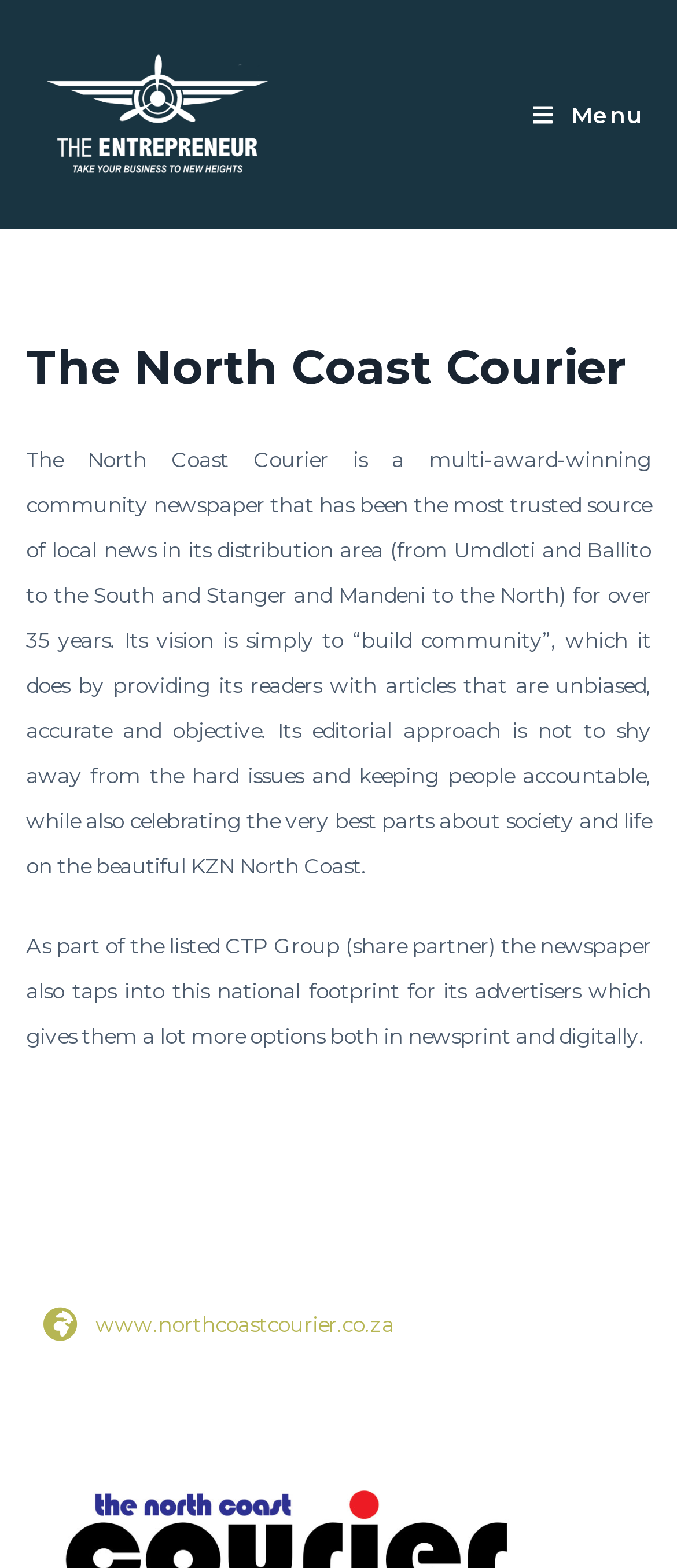What is the website of the newspaper?
Look at the screenshot and give a one-word or phrase answer.

www.northcoastcourier.co.za